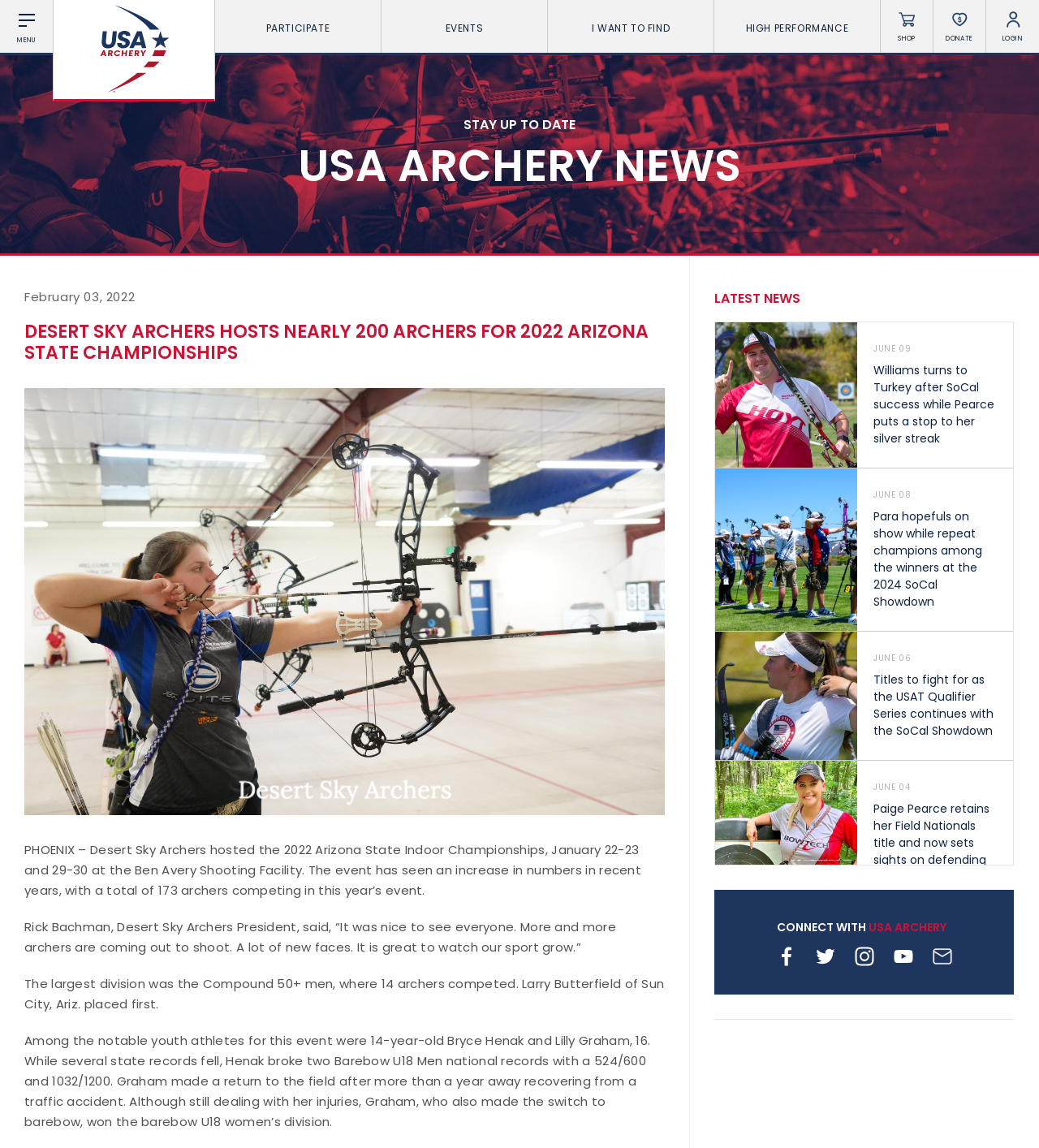Using the webpage screenshot, locate the HTML element that fits the following description and provide its bounding box: "Donate".

[0.898, 0.0, 0.948, 0.046]